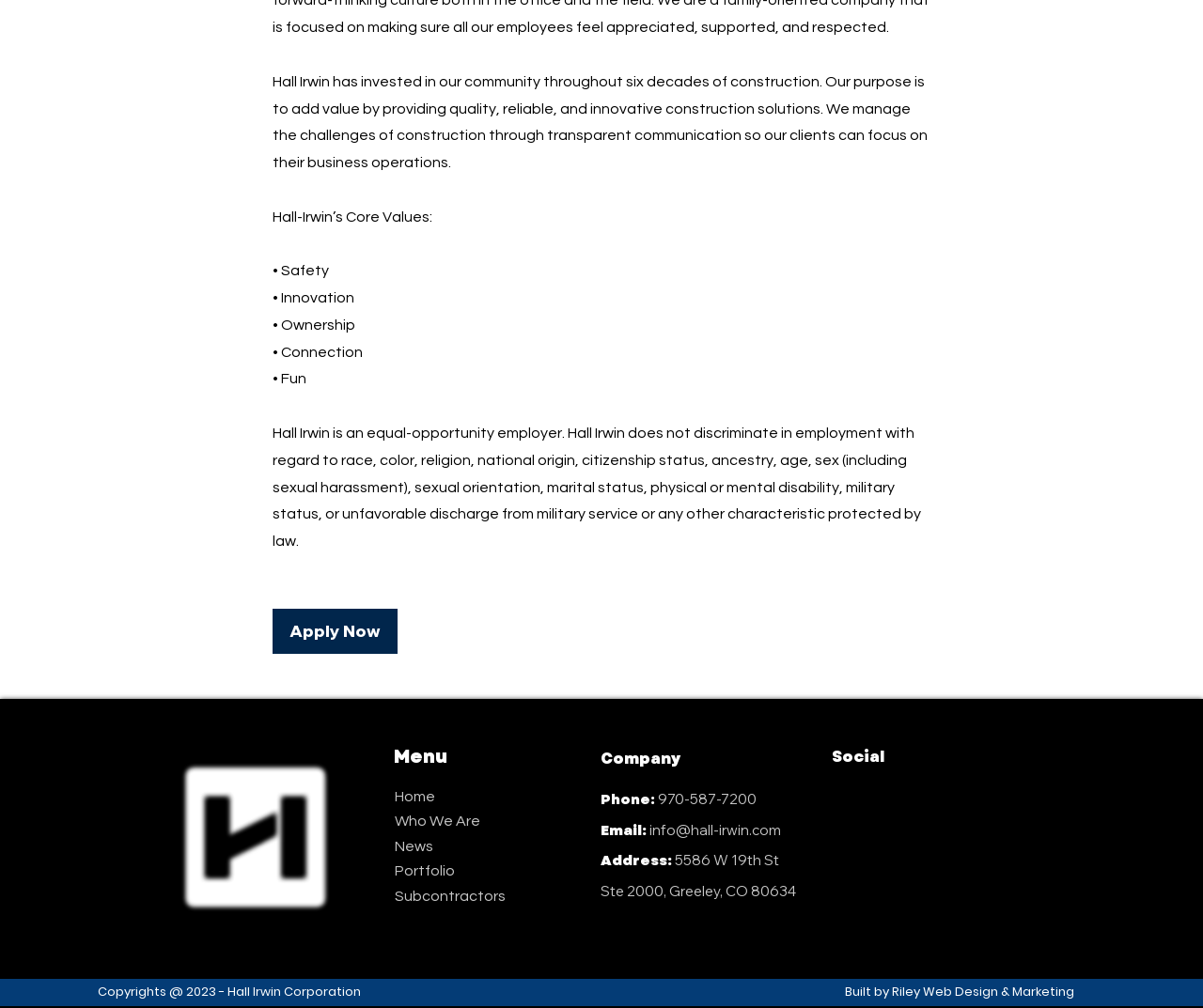Examine the image carefully and respond to the question with a detailed answer: 
What is the company's phone number?

The company's phone number is listed in the contact information section of the webpage, which is located at the bottom of the page.